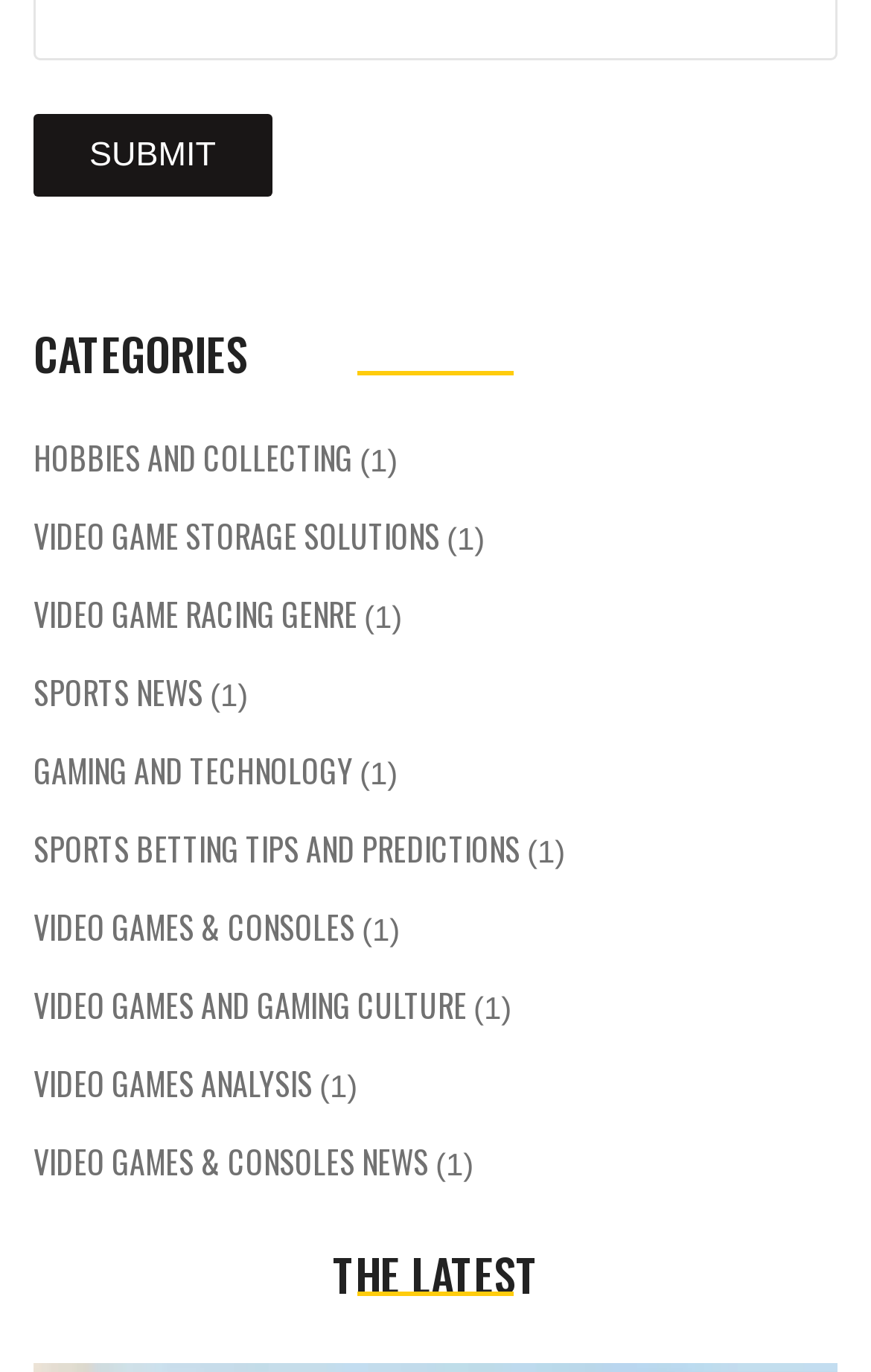Is there a 'Submit' button on this webpage?
Look at the image and respond with a one-word or short-phrase answer.

Yes